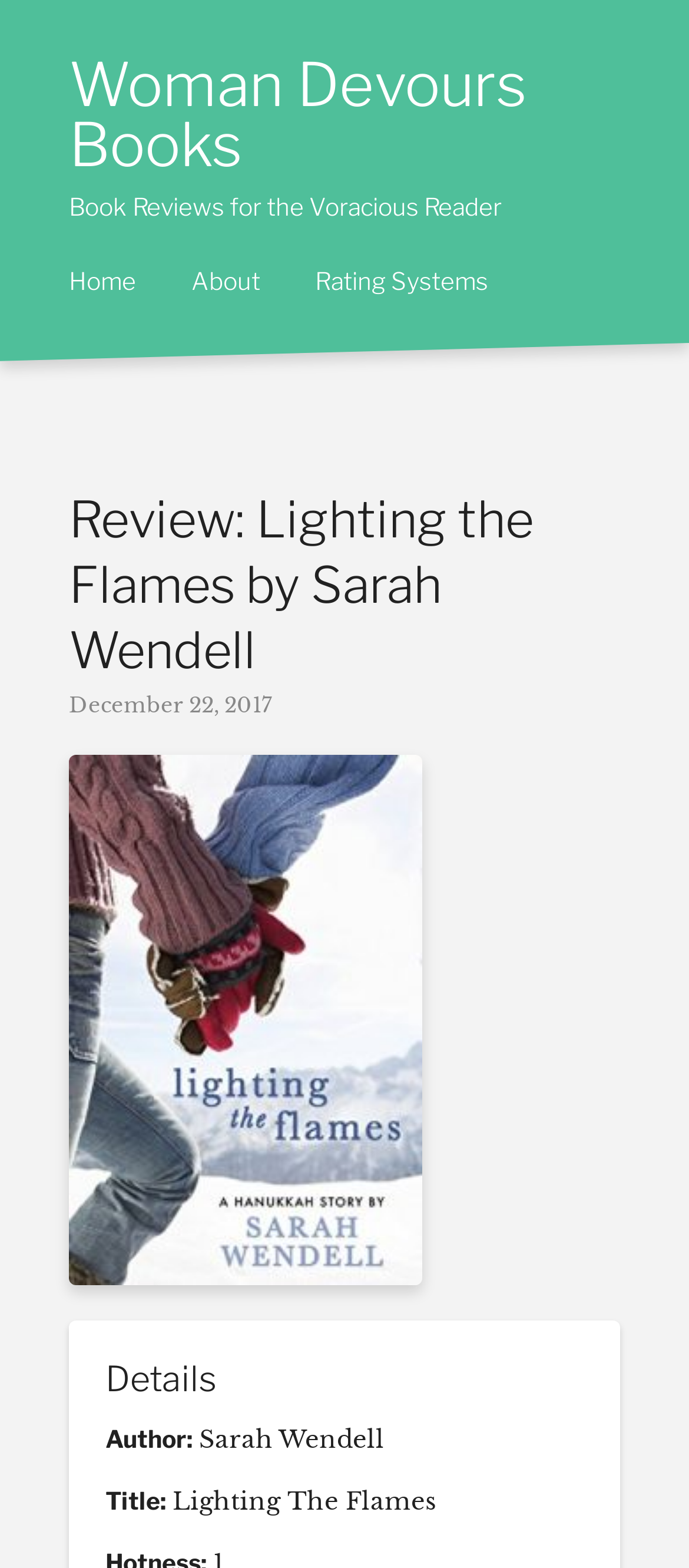When was the review published?
Look at the image and respond with a one-word or short-phrase answer.

December 22, 2017